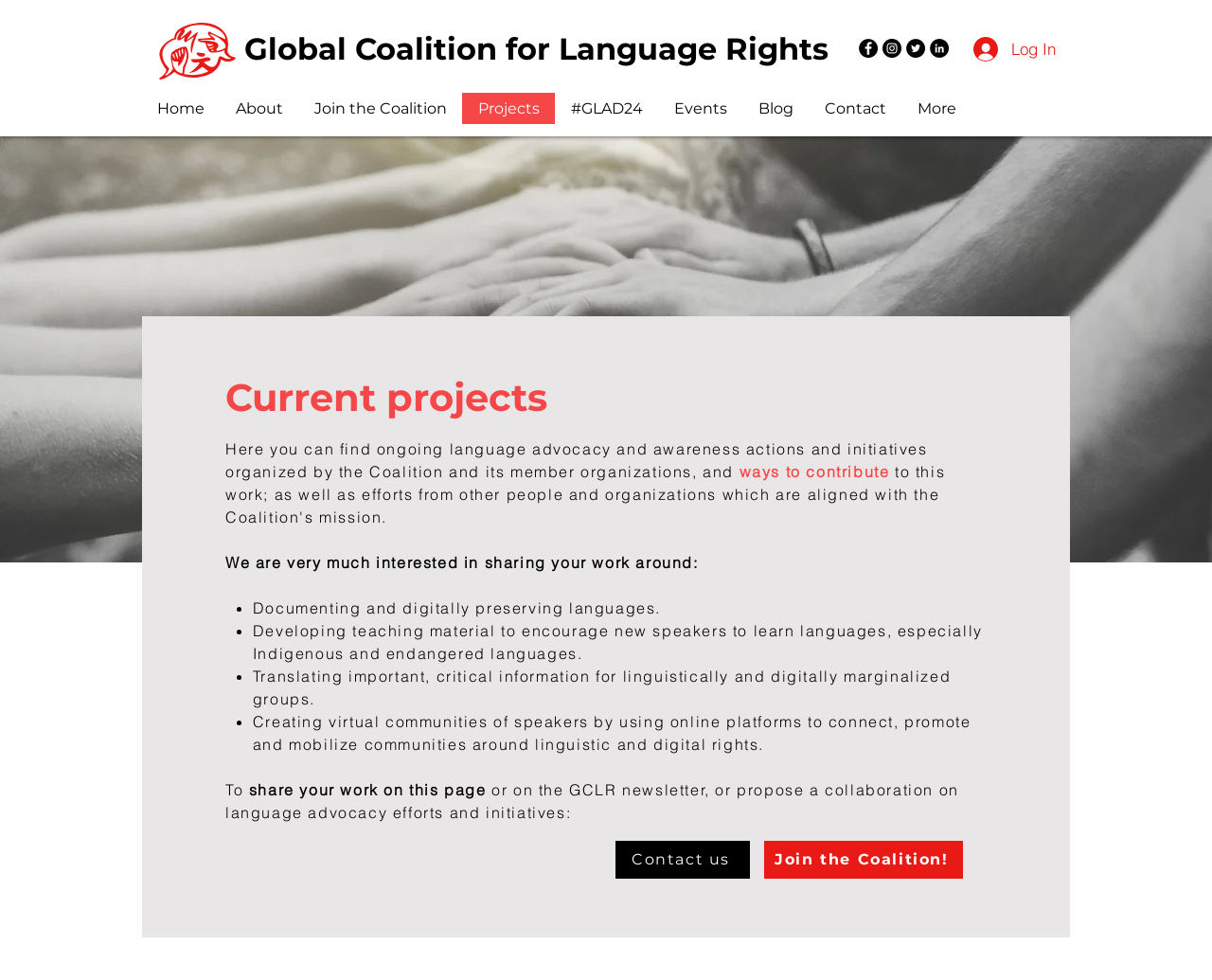For the given element description Global Coalition for Language Rights, determine the bounding box coordinates of the UI element. The coordinates should follow the format (top-left x, top-left y, bottom-right x, bottom-right y) and be within the range of 0 to 1.

[0.202, 0.031, 0.684, 0.069]